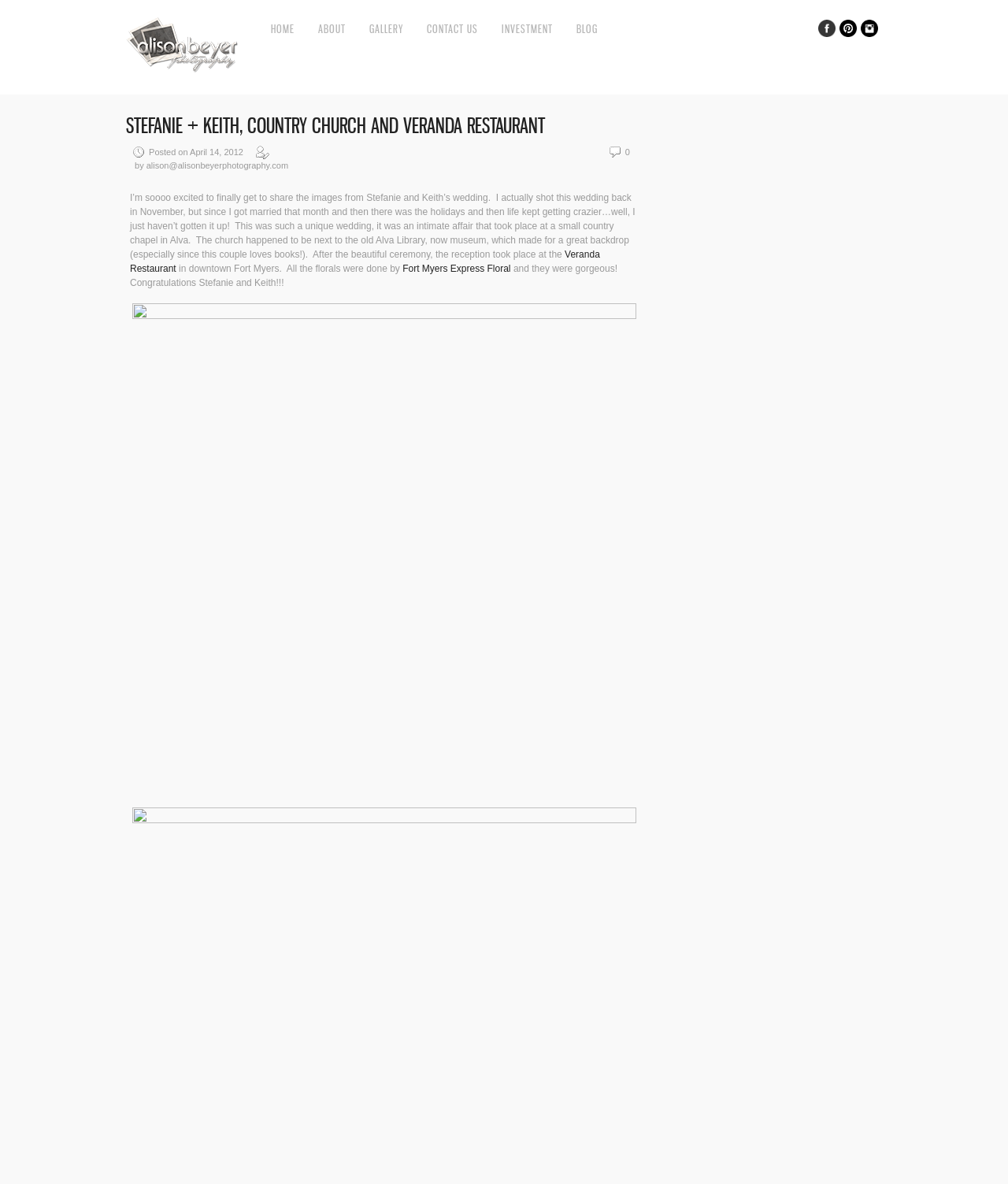Please determine the bounding box coordinates, formatted as (top-left x, top-left y, bottom-right x, bottom-right y), with all values as floating point numbers between 0 and 1. Identify the bounding box of the region described as: Contact Us

[0.423, 0.017, 0.474, 0.031]